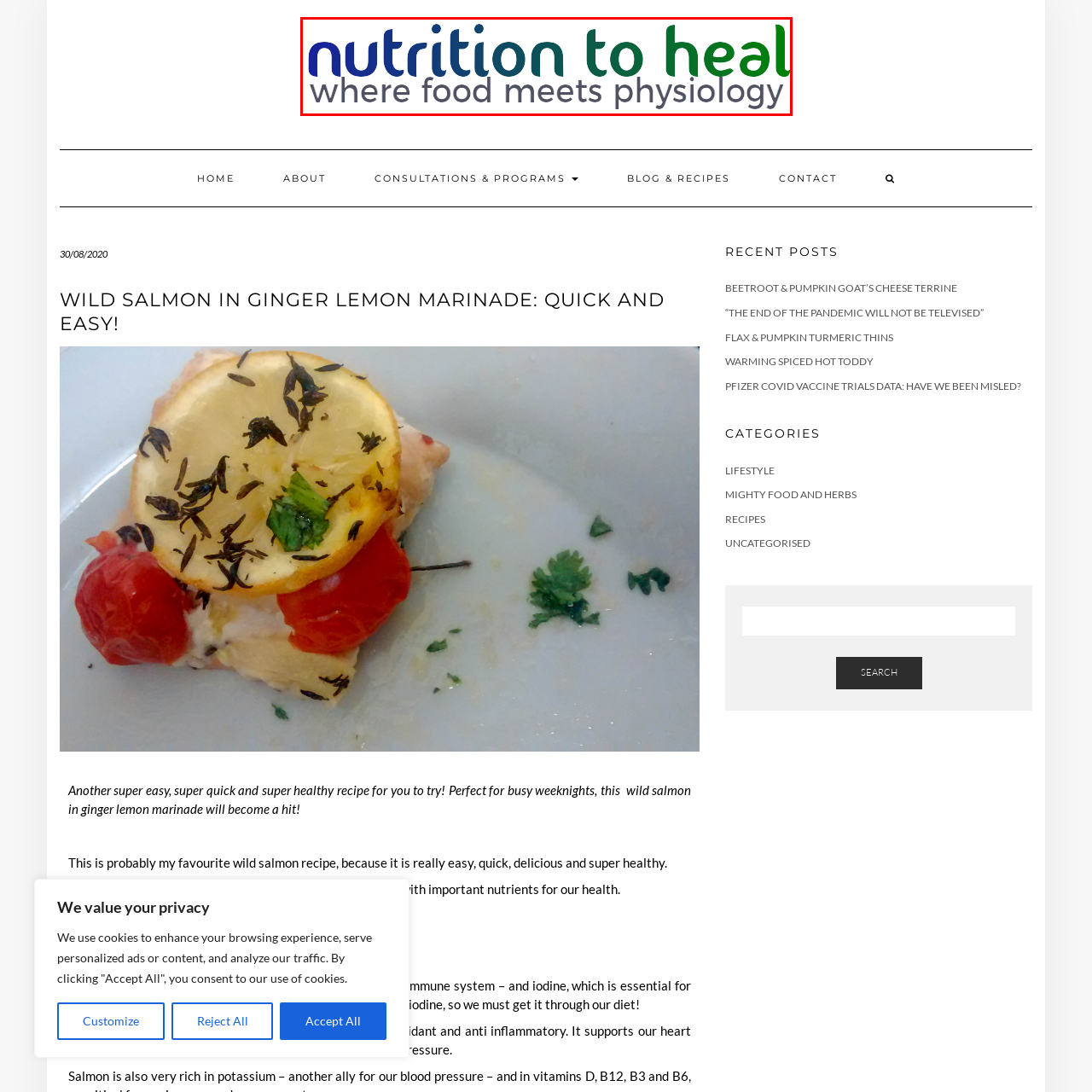Please provide a one-word or phrase response to the following question by examining the image within the red boundary:
What is the tagline of the logo?

Where food meets physiology